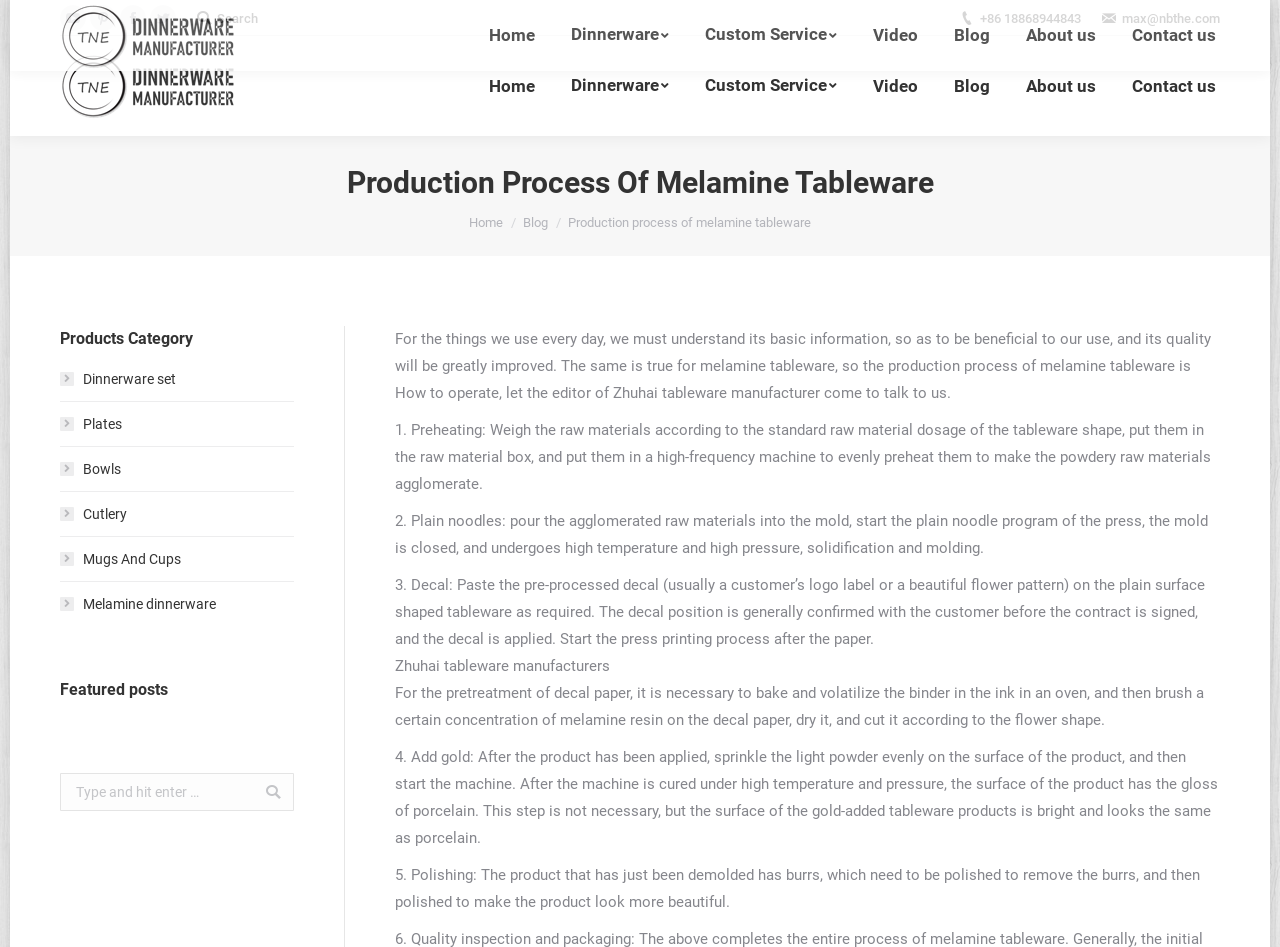Extract the bounding box coordinates for the described element: "Blog". The coordinates should be represented as four float numbers between 0 and 1: [left, top, right, bottom].

[0.742, 0.057, 0.777, 0.125]